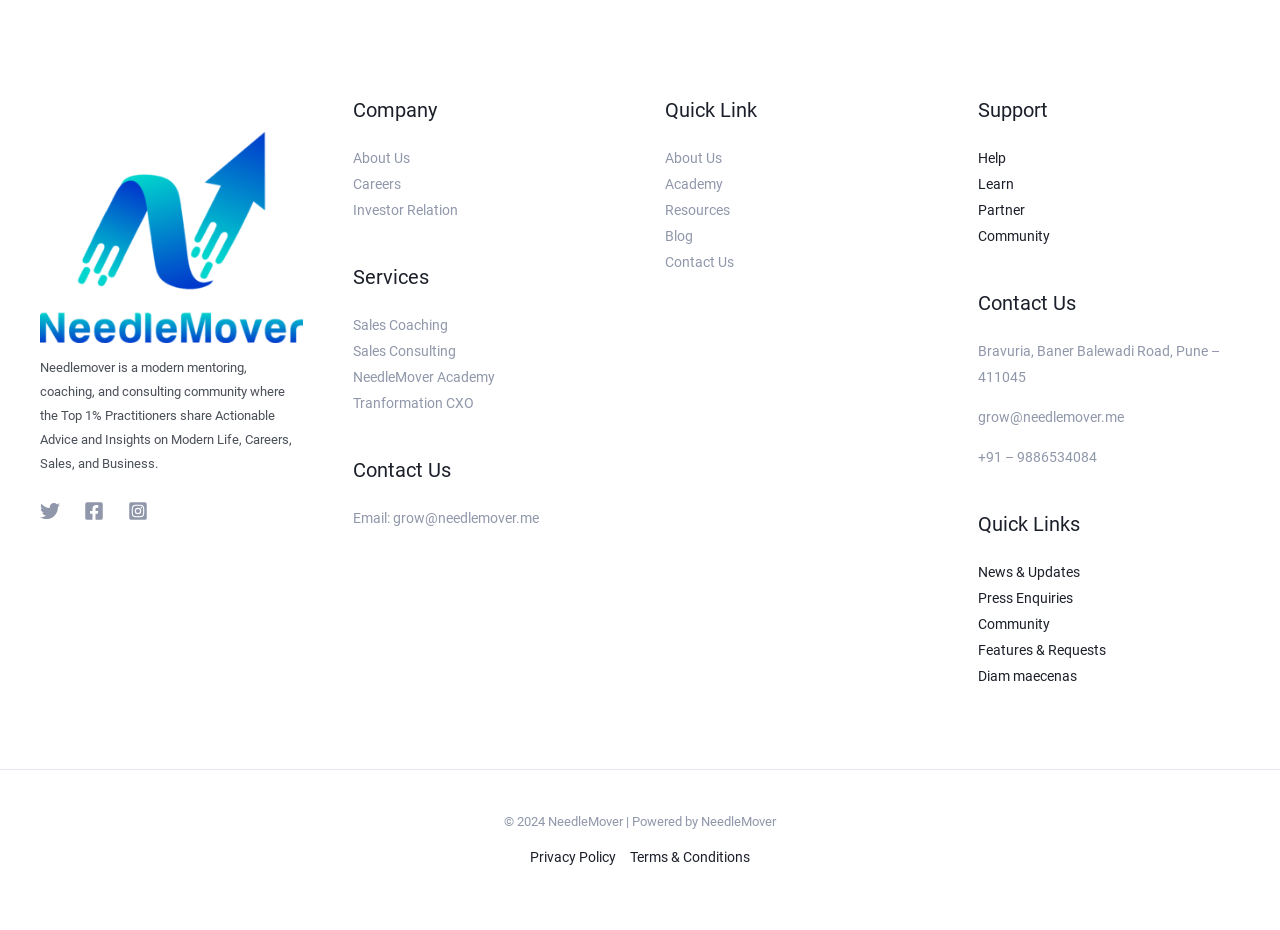Give a short answer using one word or phrase for the question:
What are the social media platforms linked?

Twitter, Facebook, Instagram